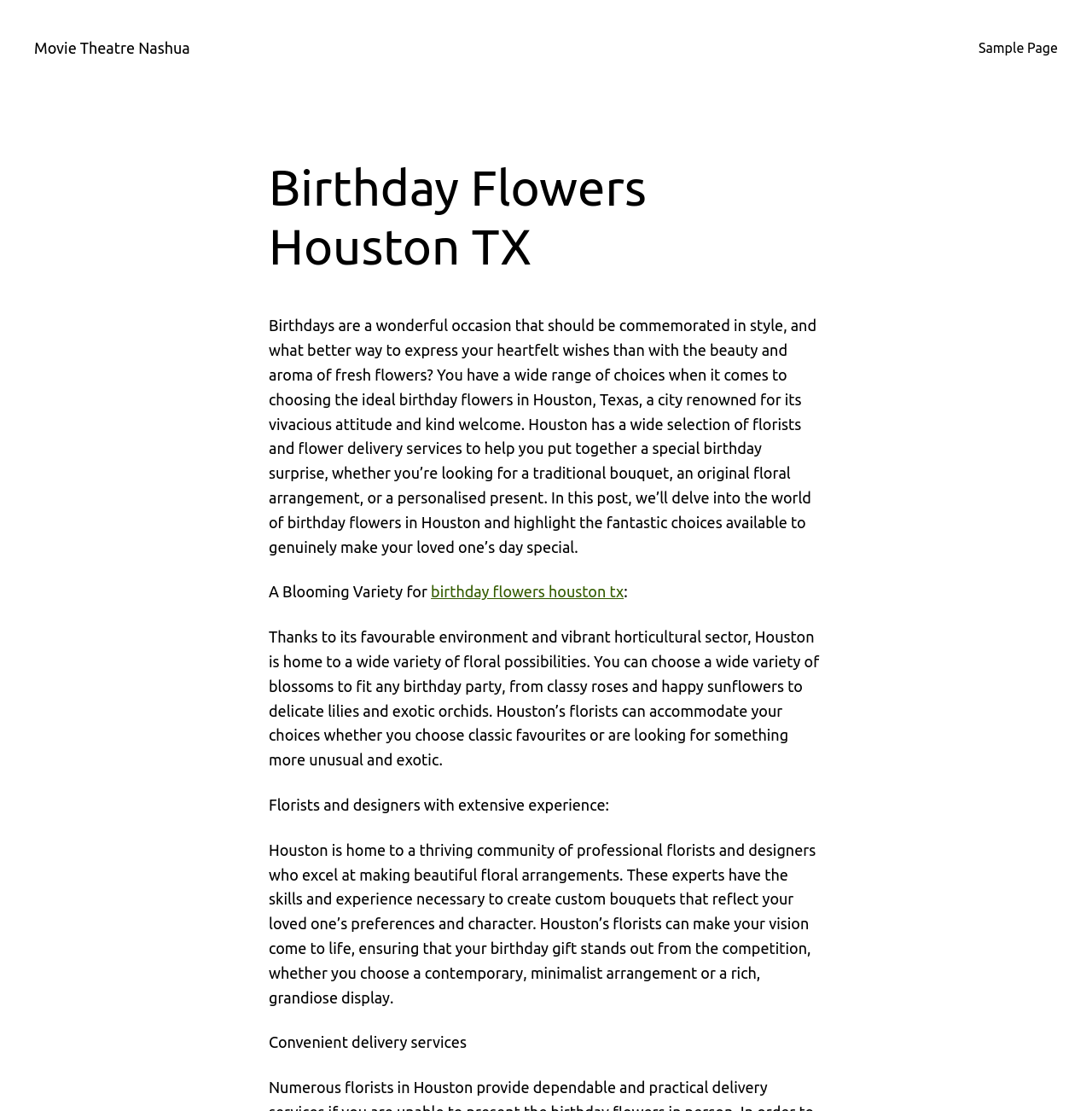Bounding box coordinates should be in the format (top-left x, top-left y, bottom-right x, bottom-right y) and all values should be floating point numbers between 0 and 1. Determine the bounding box coordinate for the UI element described as: Sample Page

[0.896, 0.033, 0.969, 0.053]